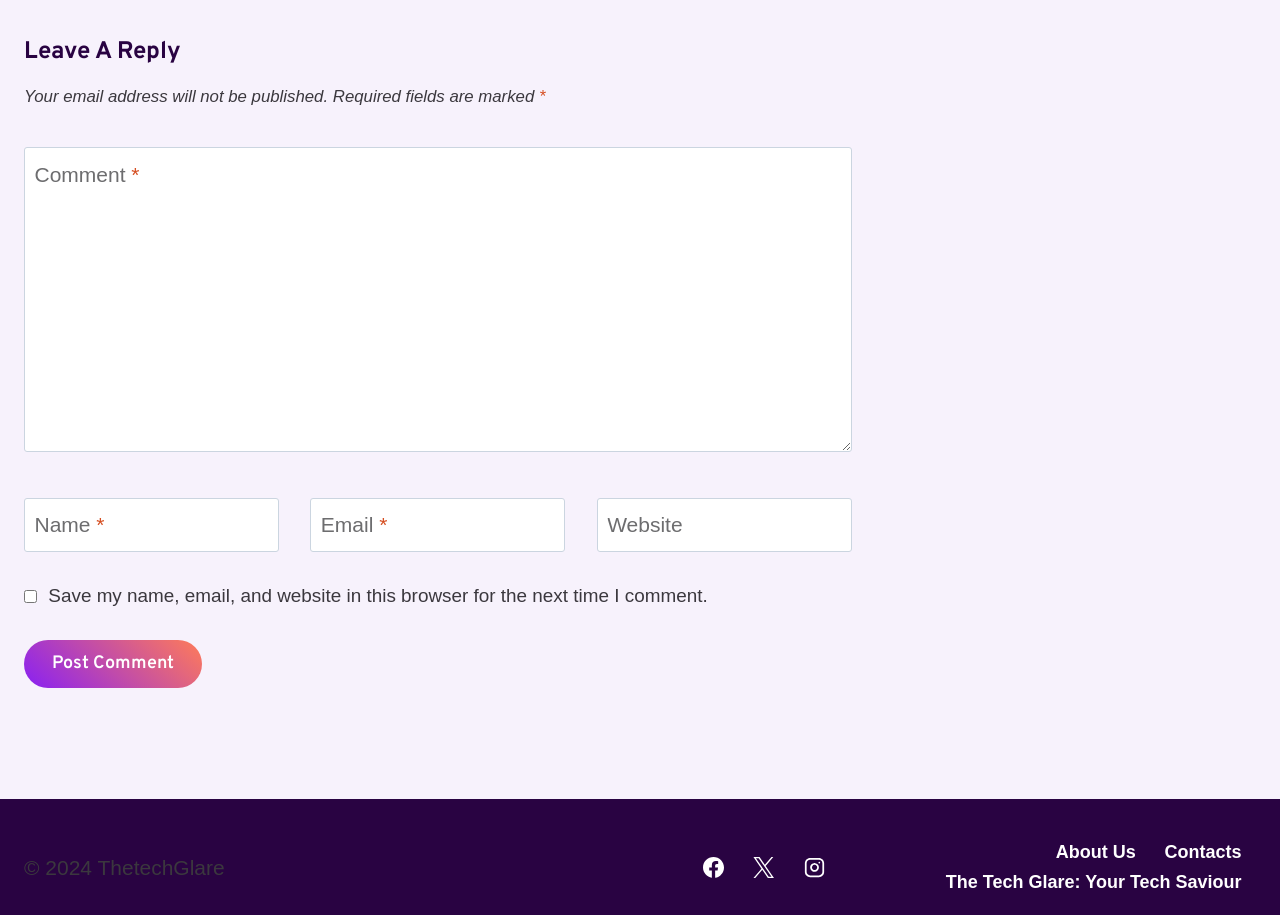Specify the bounding box coordinates for the region that must be clicked to perform the given instruction: "Enter your name".

[0.019, 0.544, 0.218, 0.604]